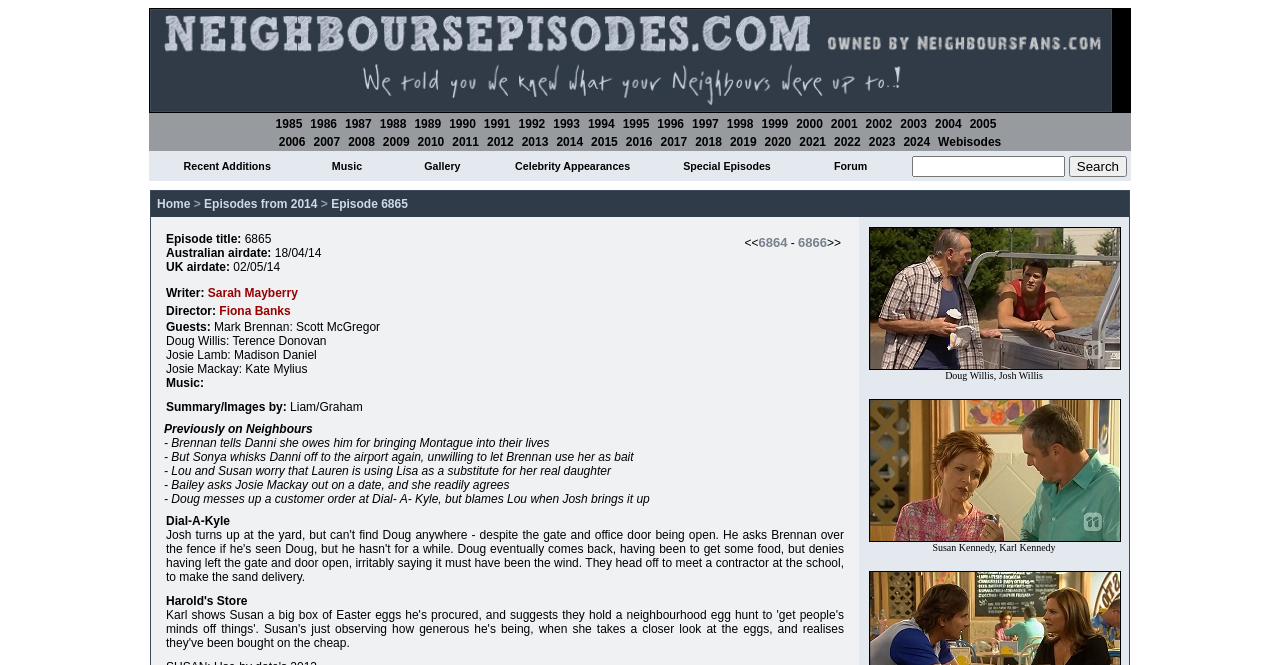Identify the bounding box coordinates of the specific part of the webpage to click to complete this instruction: "Search for something".

[0.712, 0.234, 0.832, 0.266]